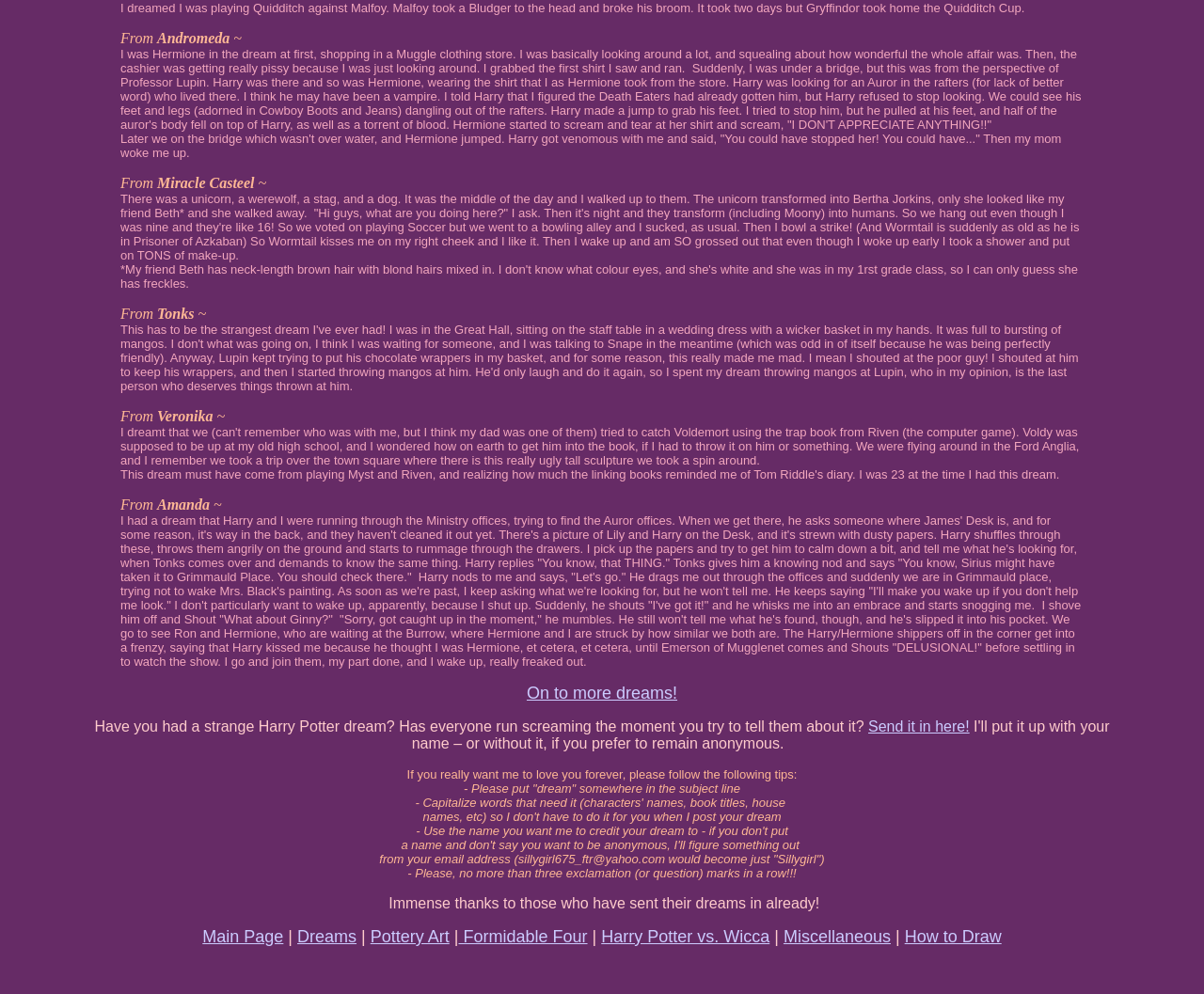What is the theme of the dreams described on this webpage?
Answer the question with detailed information derived from the image.

Based on the content of the webpage, it appears that the dreams described are all related to the Harry Potter series, with characters and events from the books mentioned throughout the text.